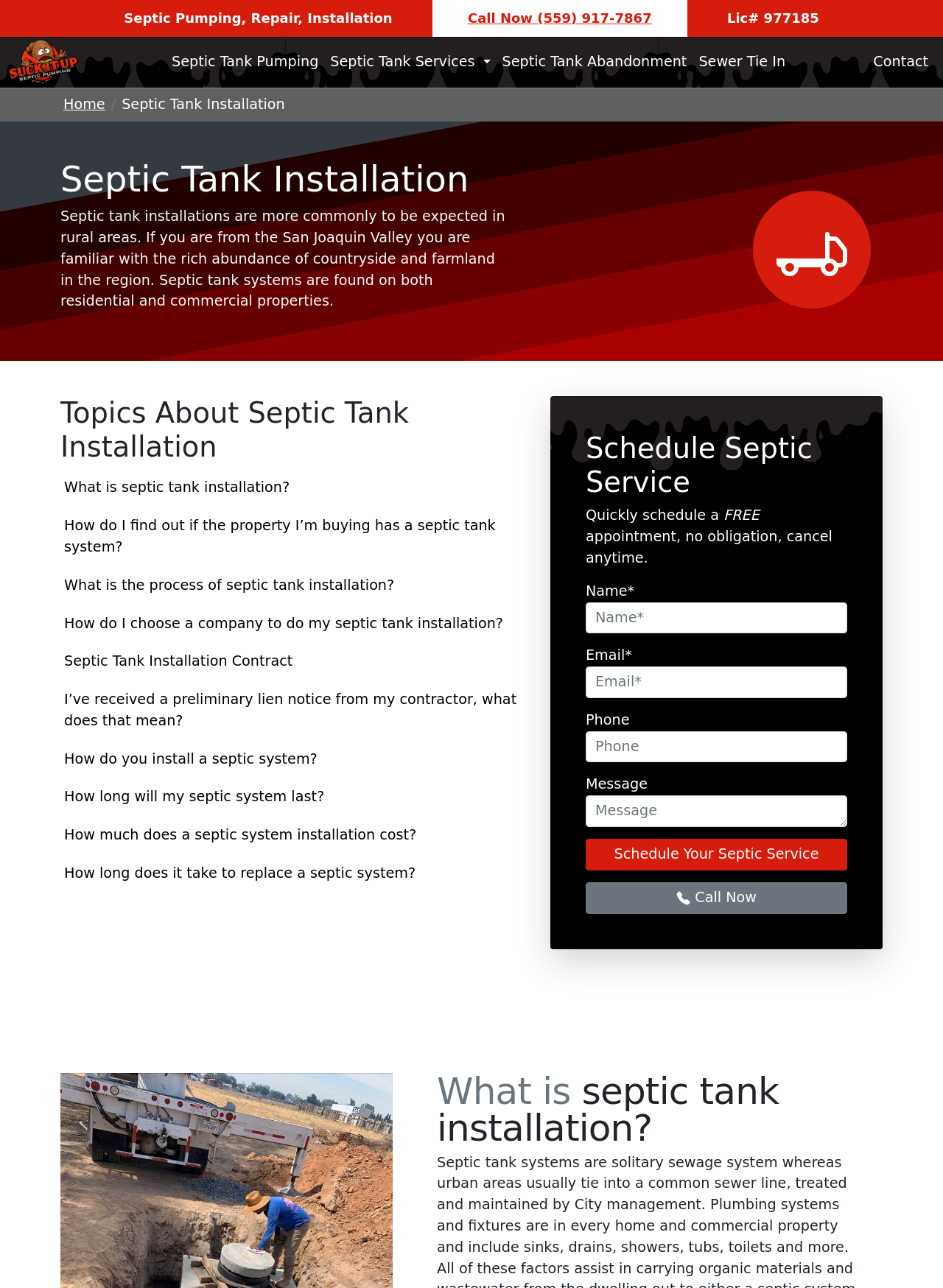How can I schedule a septic service?
Give a thorough and detailed response to the question.

The webpage provides a form to schedule a septic service, which requires users to fill out their name, email, and phone number, and optionally a message. Once the form is completed, users can click the 'Schedule Your Septic Service' button to submit their request.